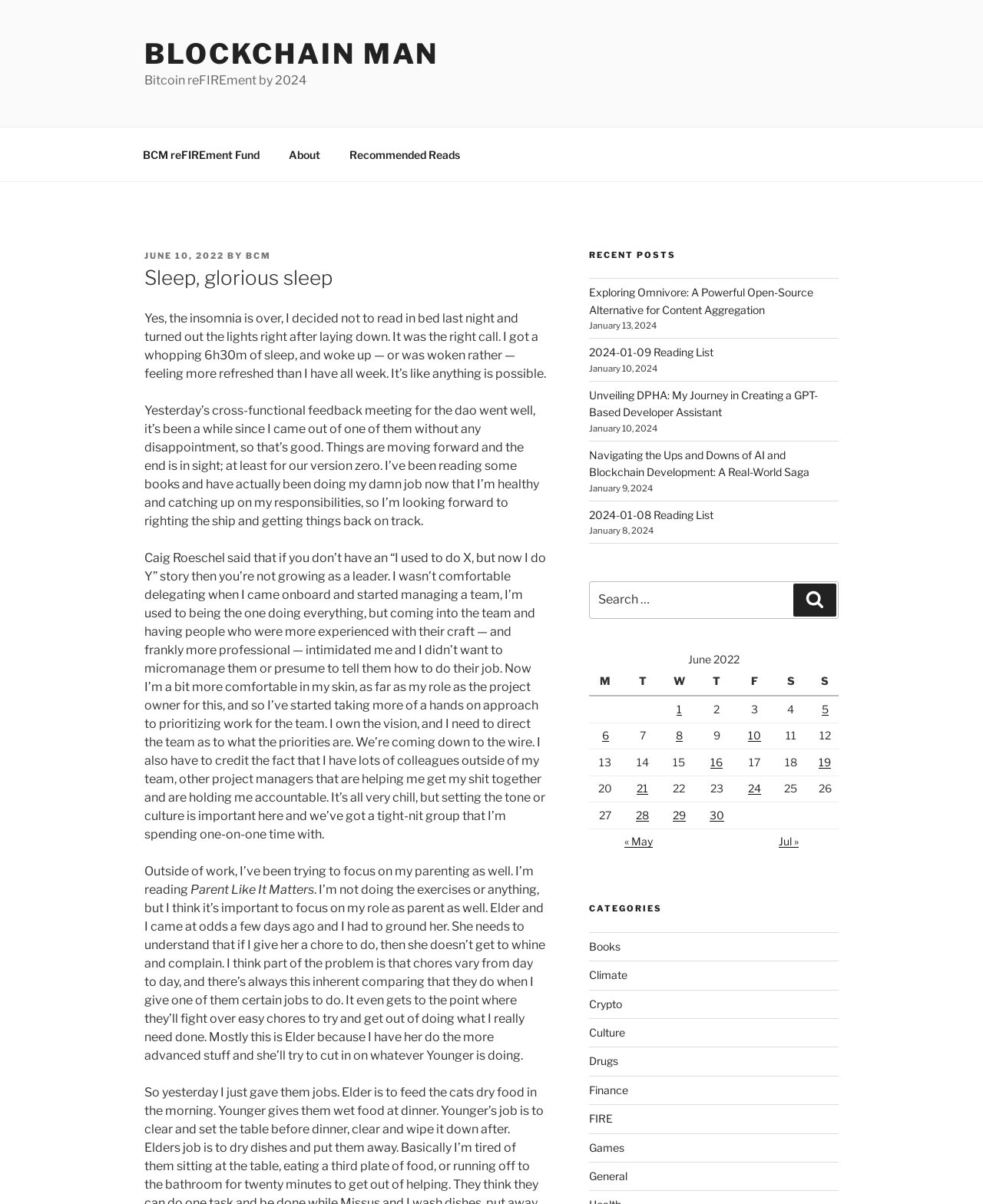Please provide a comprehensive answer to the question based on the screenshot: What is the author's current state?

The author mentions that they got a whopping 6h30m of sleep and woke up feeling more refreshed than they have all week, indicating that they are currently feeling refreshed.